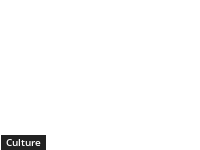What does the button labeled 'Culture' indicate?
Utilize the information in the image to give a detailed answer to the question.

The presence of a button labeled 'Culture' in the graphic suggests that the event is relevant to cultural themes and discussions, particularly those surrounding wellness practices, as mentioned in the caption.